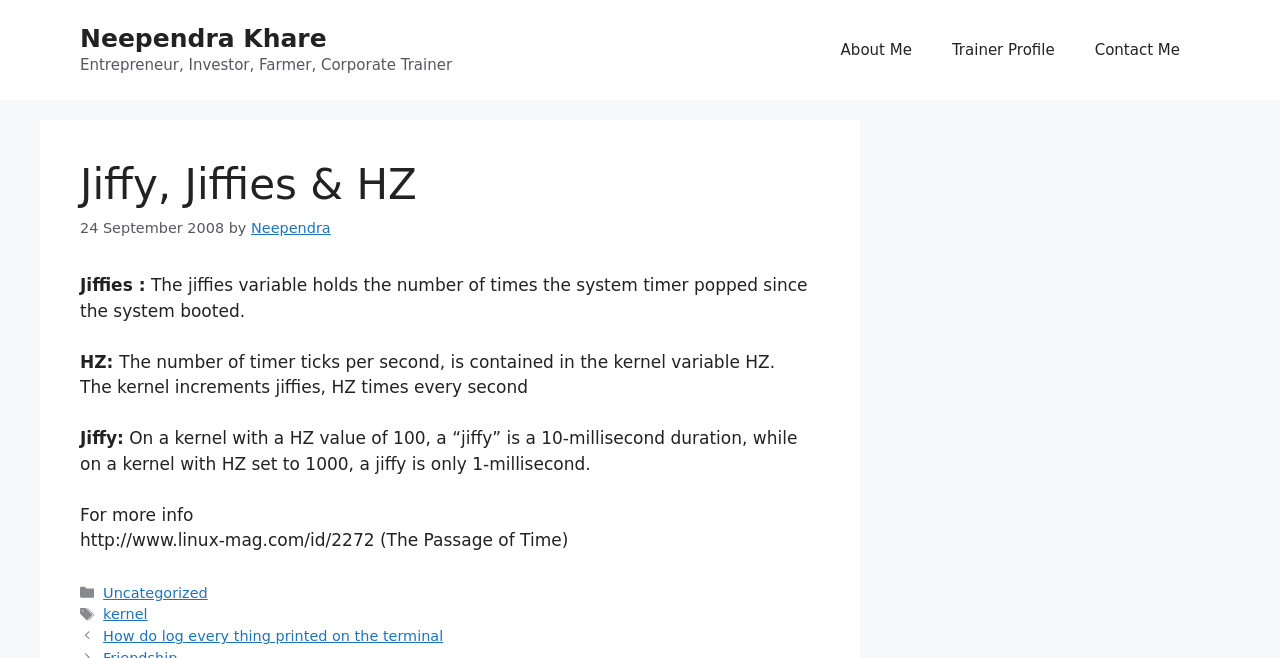What is the category of the article?
Your answer should be a single word or phrase derived from the screenshot.

Uncategorized